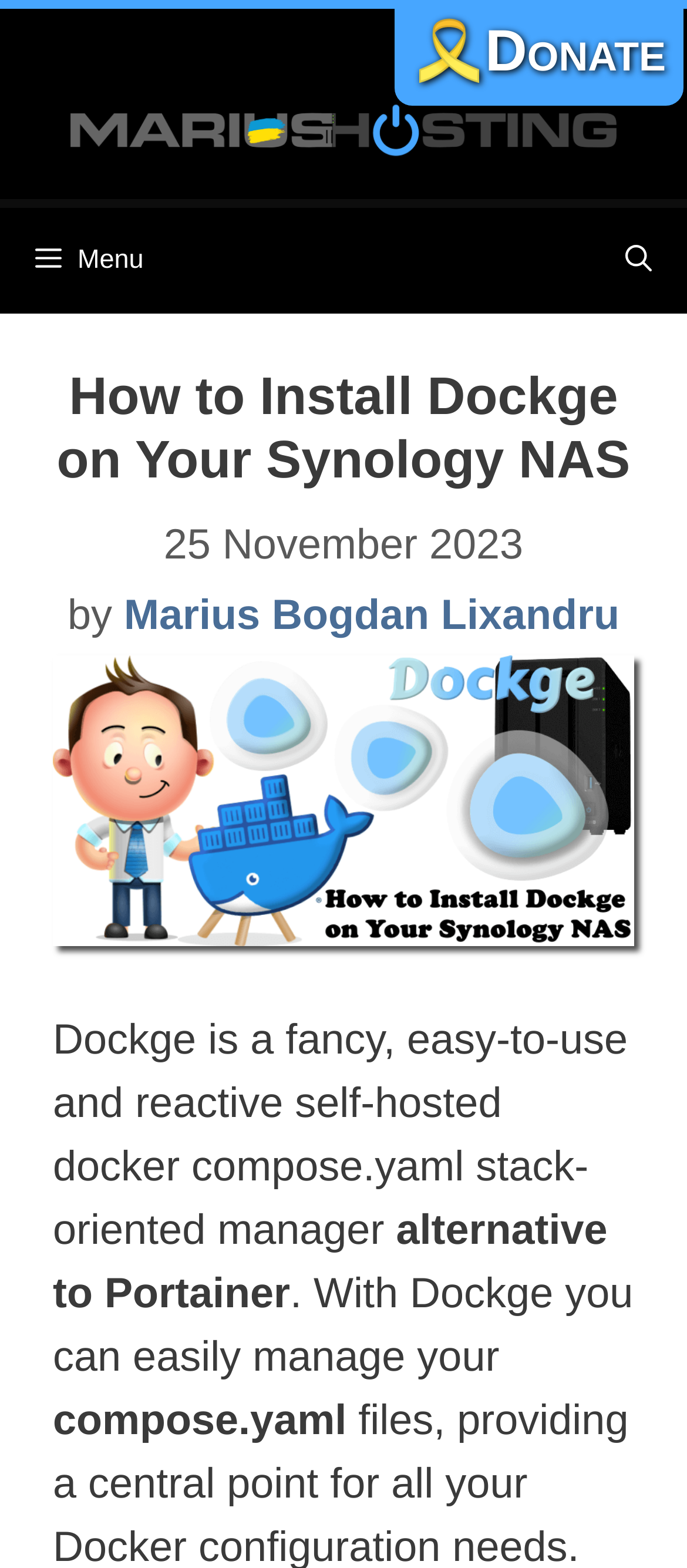Respond to the question below with a concise word or phrase:
Is there a search bar on the webpage?

Yes